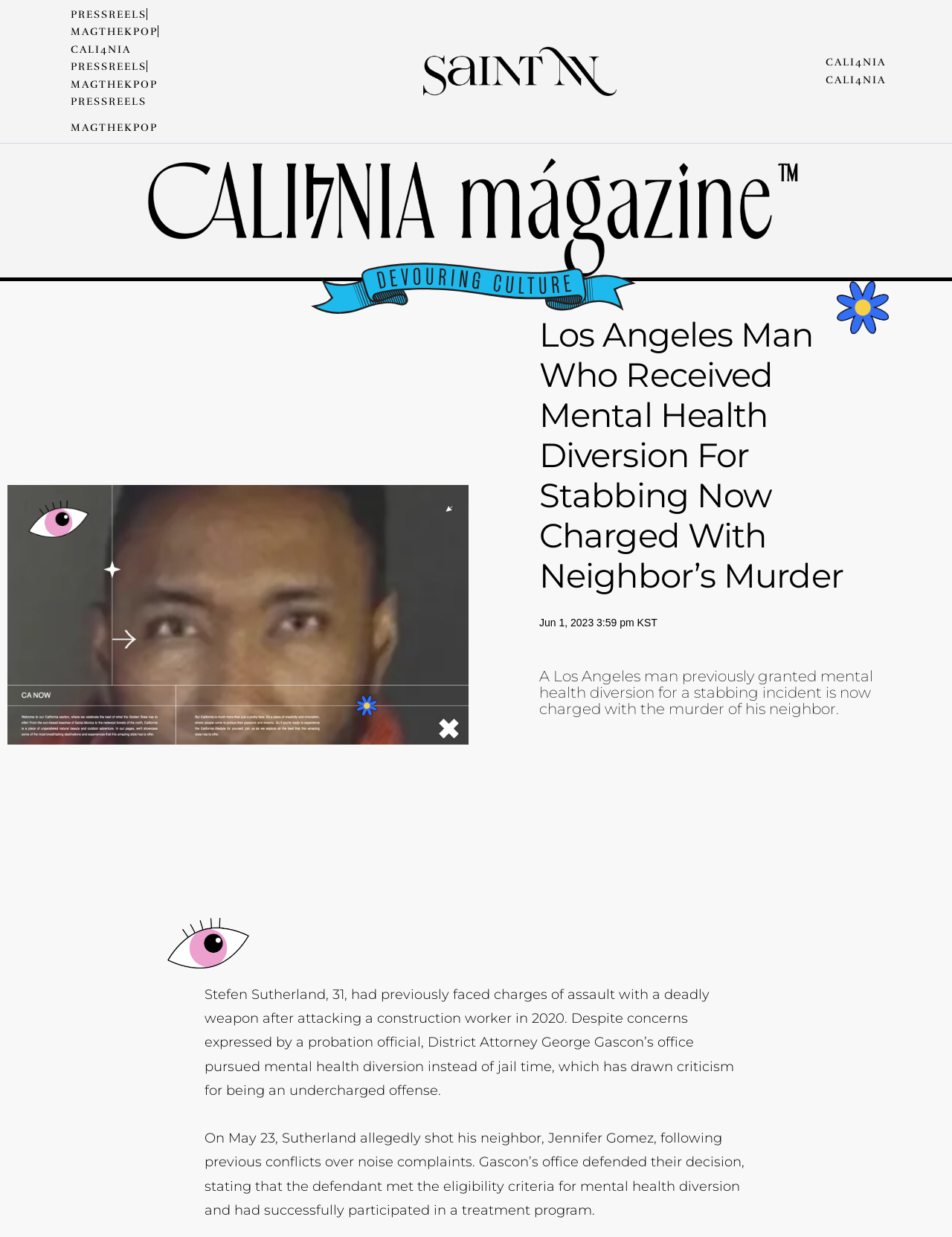Determine which piece of text is the heading of the webpage and provide it.

Los Angeles Man Who Received Mental Health Diversion For Stabbing Now Charged With Neighbor’s Murder